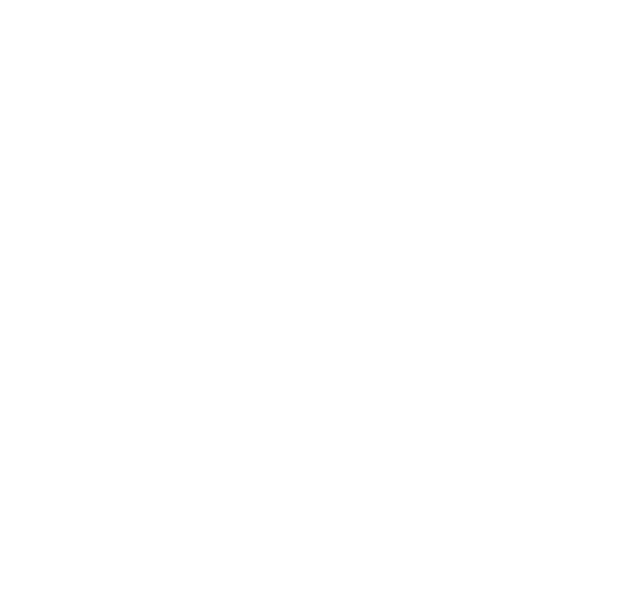What is the unique building shape mentioned in the caption?
Look at the image and respond with a single word or a short phrase.

Wedding cake